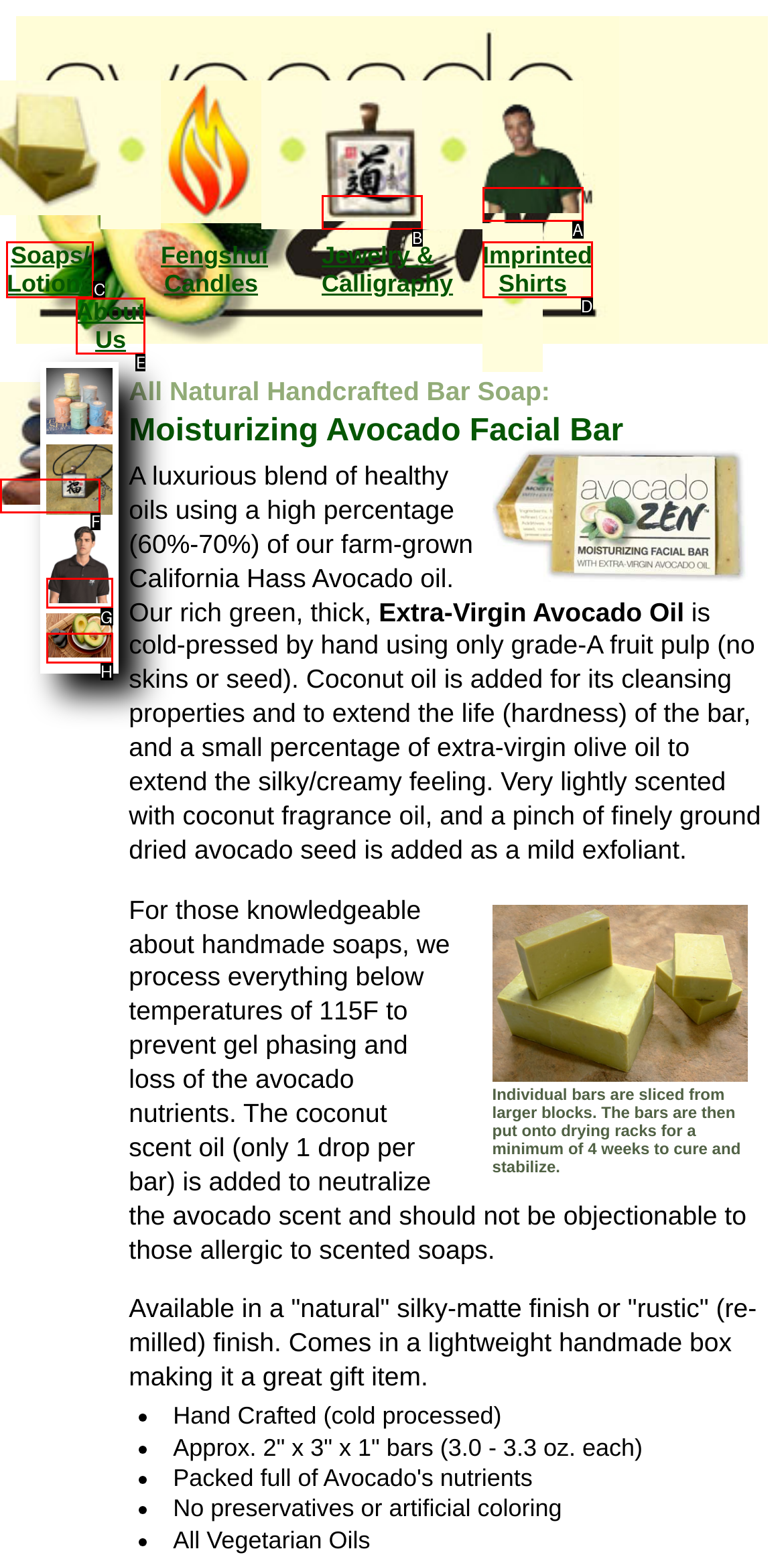Please indicate which option's letter corresponds to the task: View previous post by examining the highlighted elements in the screenshot.

None